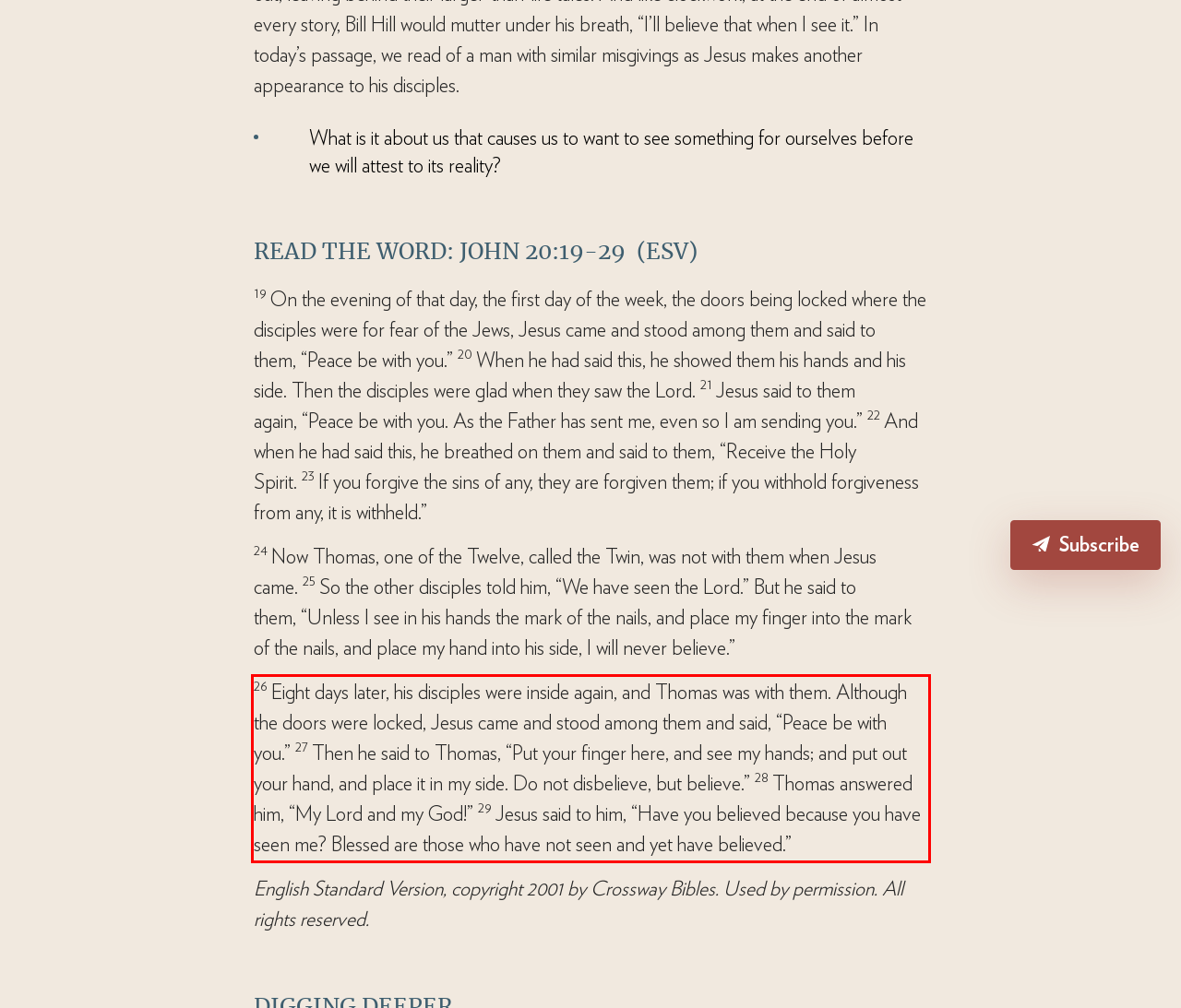With the given screenshot of a webpage, locate the red rectangle bounding box and extract the text content using OCR.

26 Eight days later, his disciples were inside again, and Thomas was with them. Although the doors were locked, Jesus came and stood among them and said, “Peace be with you.” 27 Then he said to Thomas, “Put your finger here, and see my hands; and put out your hand, and place it in my side. Do not disbelieve, but believe.” 28 Thomas answered him, “My Lord and my God!” 29 Jesus said to him, “Have you believed because you have seen me? Blessed are those who have not seen and yet have believed.”